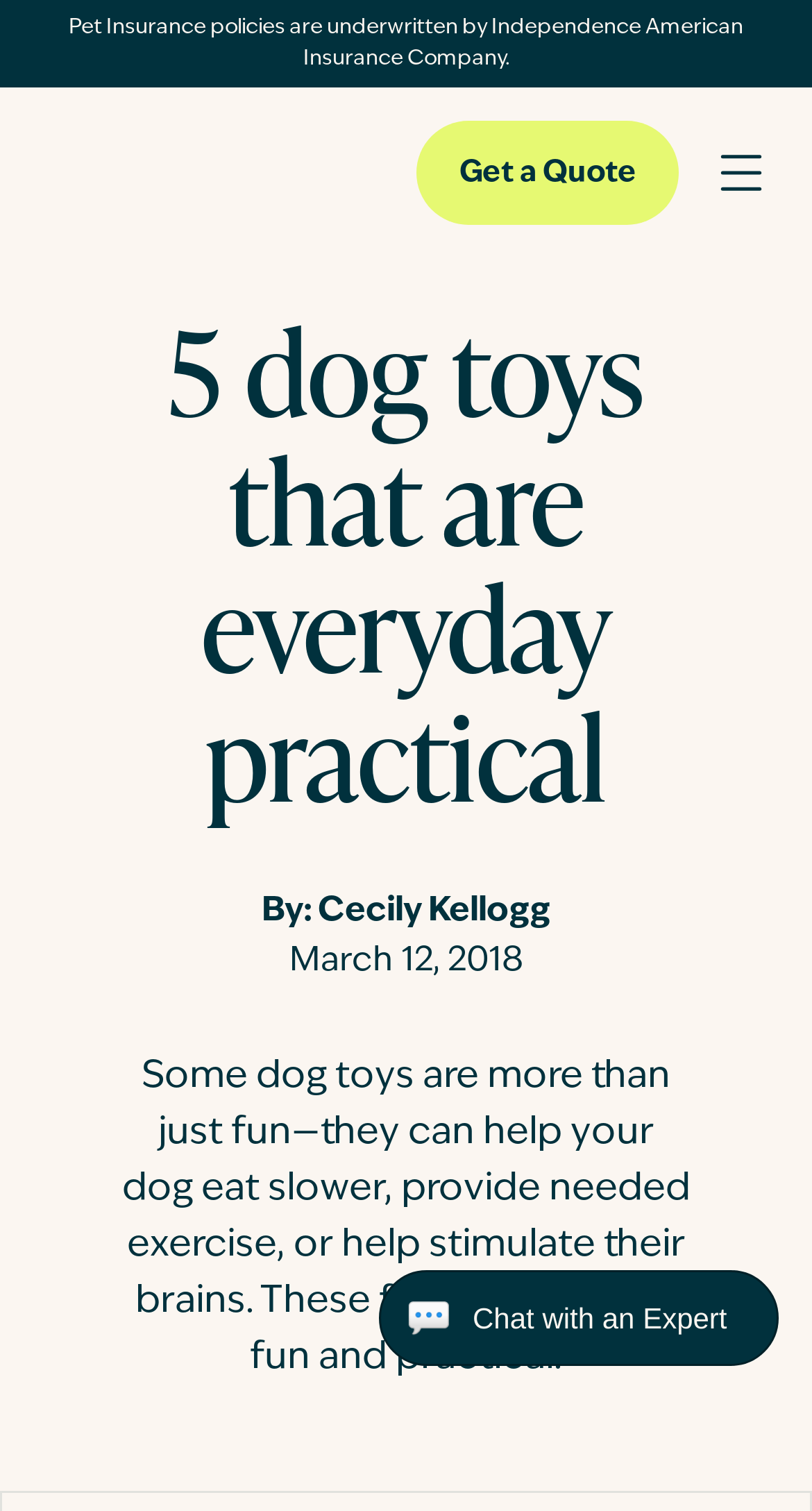Please predict the bounding box coordinates (top-left x, top-left y, bottom-right x, bottom-right y) for the UI element in the screenshot that fits the description: Dog Insurance

[0.062, 0.305, 1.0, 0.365]